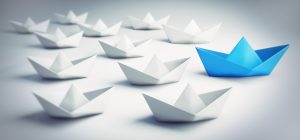What is the core mission of Blackmetric Business Solutions?
Make sure to answer the question with a detailed and comprehensive explanation.

The image is aligned with Blackmetric Business Solutions' core mission to promote effective business analysis and consulting, which is reflected in the visual metaphor of the standout blue paper boat, highlighting the importance of innovative thinking and unique perspectives in business ventures.